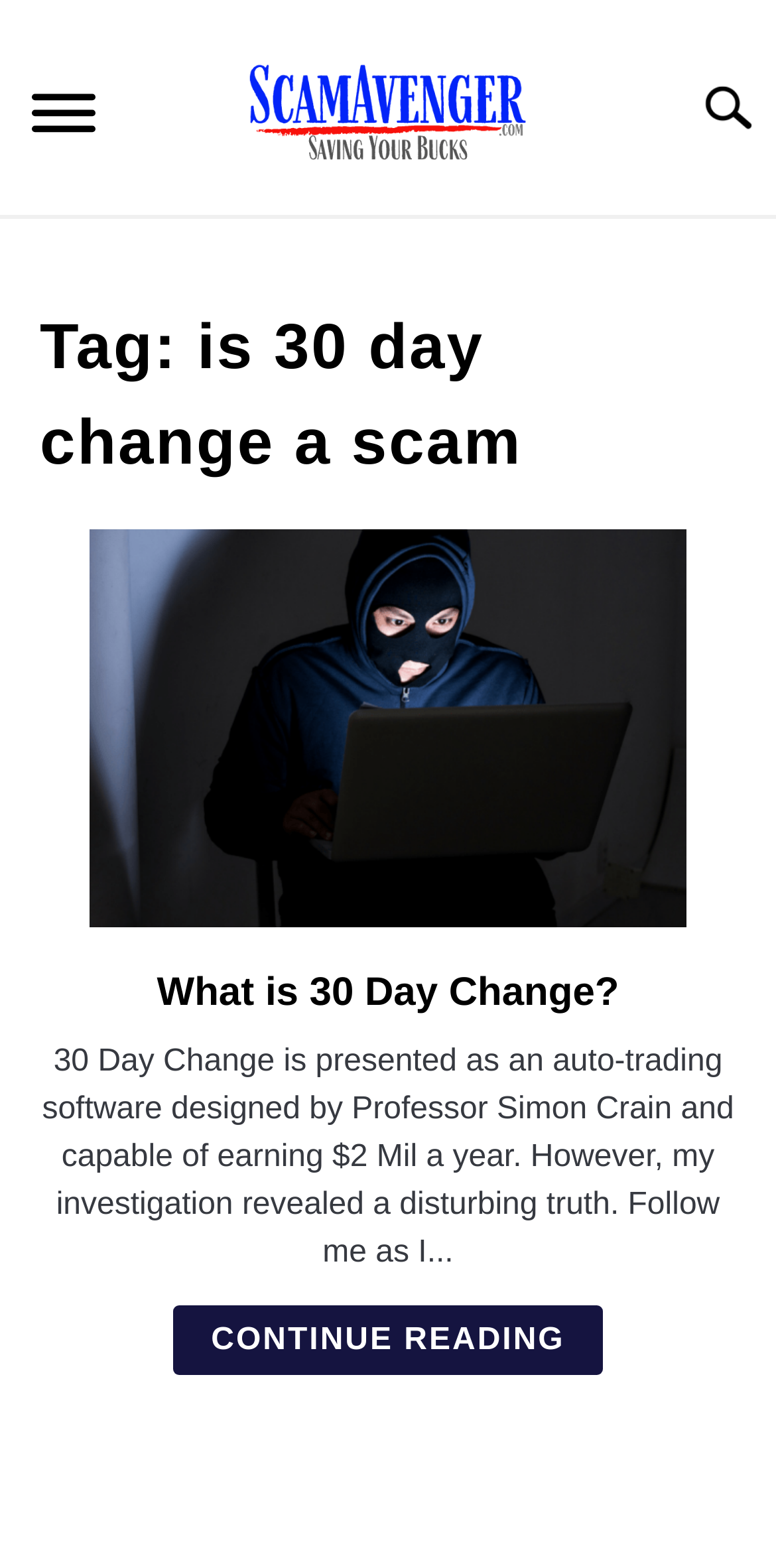Generate a thorough description of the webpage.

The webpage appears to be an article discussing the legitimacy of "30 Day Change", an auto-trading software. At the top left corner, there is a button labeled "Menu" that controls the primary menu. Next to it, there is an unnamed link. 

Below these elements, there is a main section that occupies most of the page. It contains a header with a title "Tag: is 30 day change a scam" at the top. 

Underneath the header, there is an article section that takes up most of the page. It starts with a link to "What is 30 Day Change?" followed by a brief introduction to the software, stating that it is designed by Professor Simon Crain and claims to earn $2 million a year. However, the article suggests that there is a "disturbing truth" behind this claim. 

Further down, there is a subheading "What is 30 Day Change?" with a link to the same topic. Below this, there is a block of text that continues to discuss the software, followed by a "Continue Reading" link and a "CONTINUE READING" label. 

At the very bottom of the page, there is an article pagination navigation section.